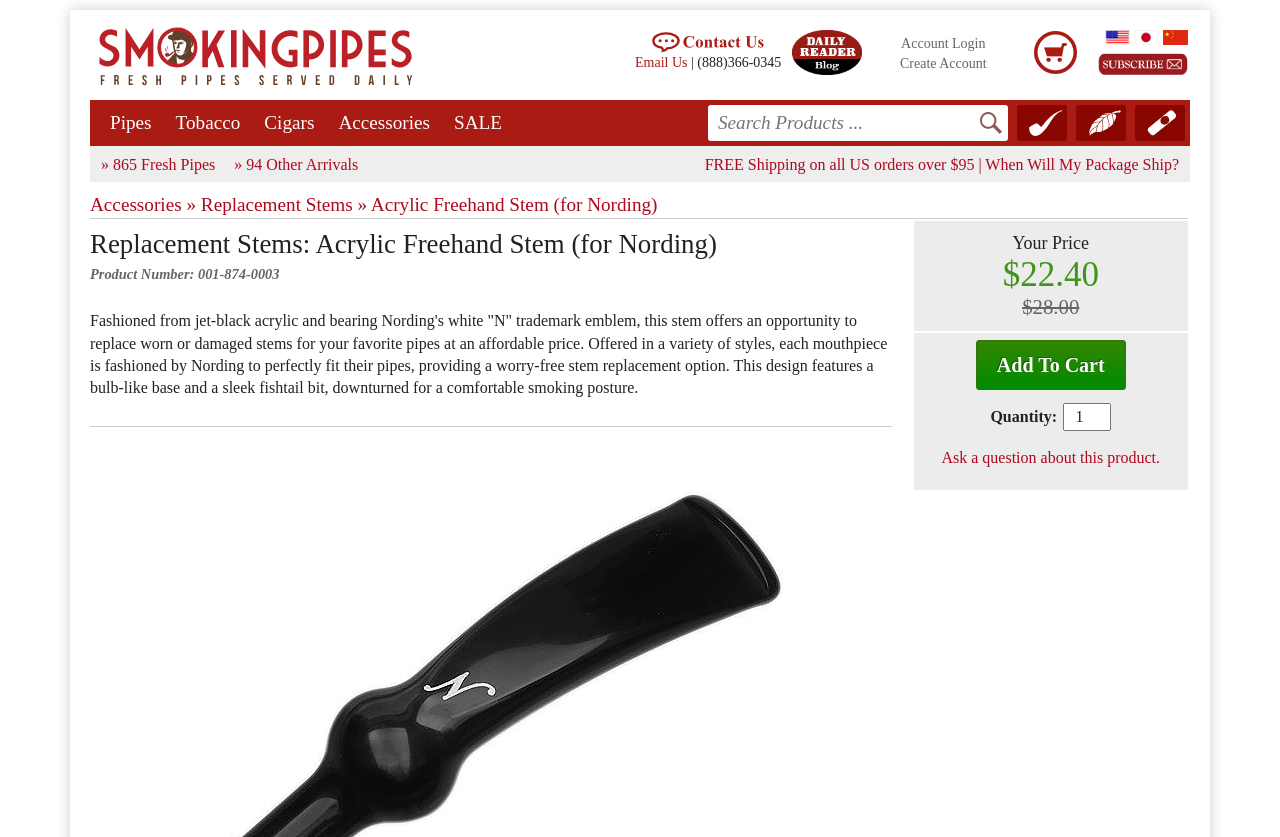Highlight the bounding box coordinates of the element you need to click to perform the following instruction: "Ask a question about this product."

[0.735, 0.537, 0.906, 0.557]